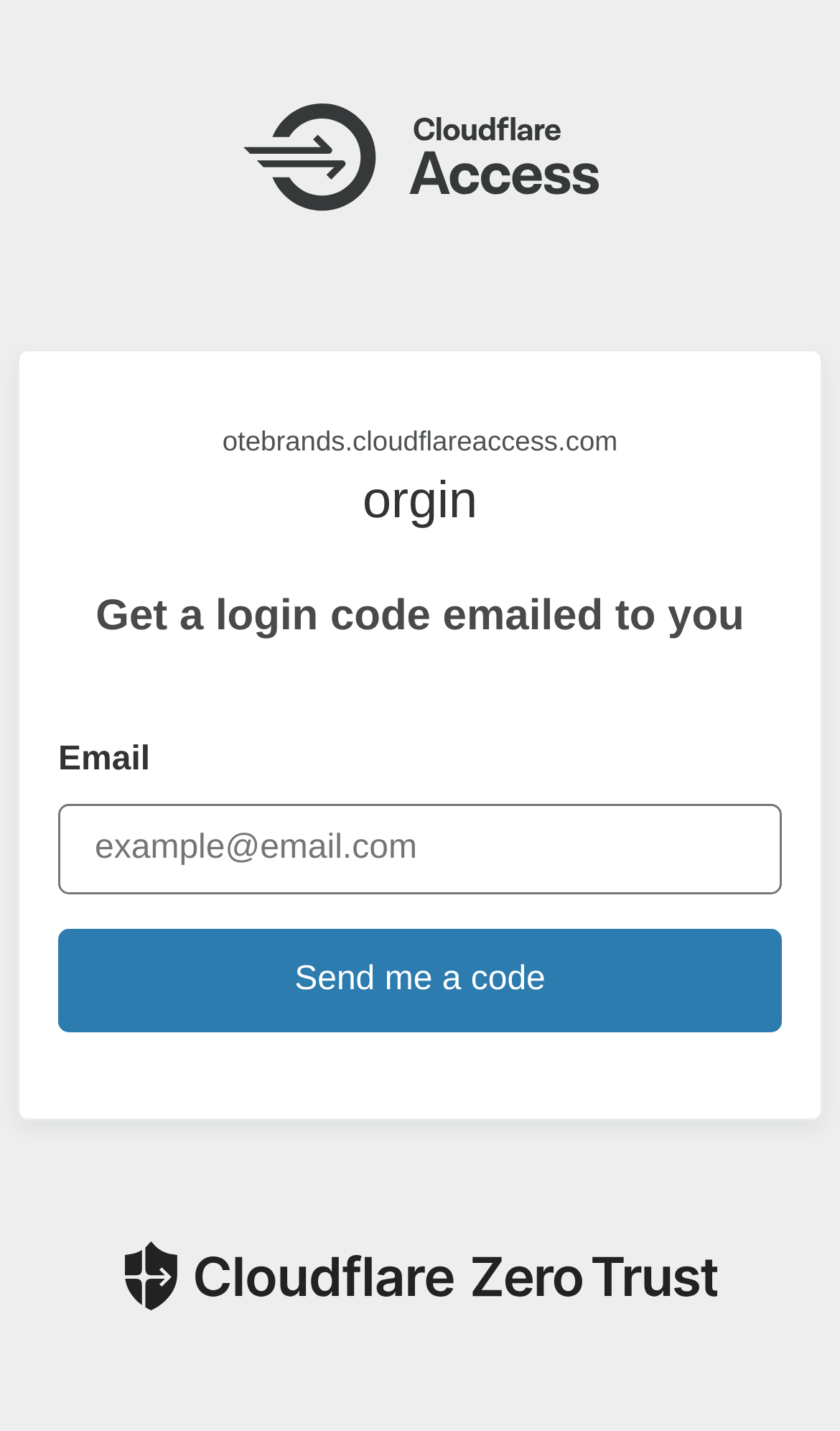Give a one-word or short-phrase answer to the following question: 
How many images are present on this webpage?

2